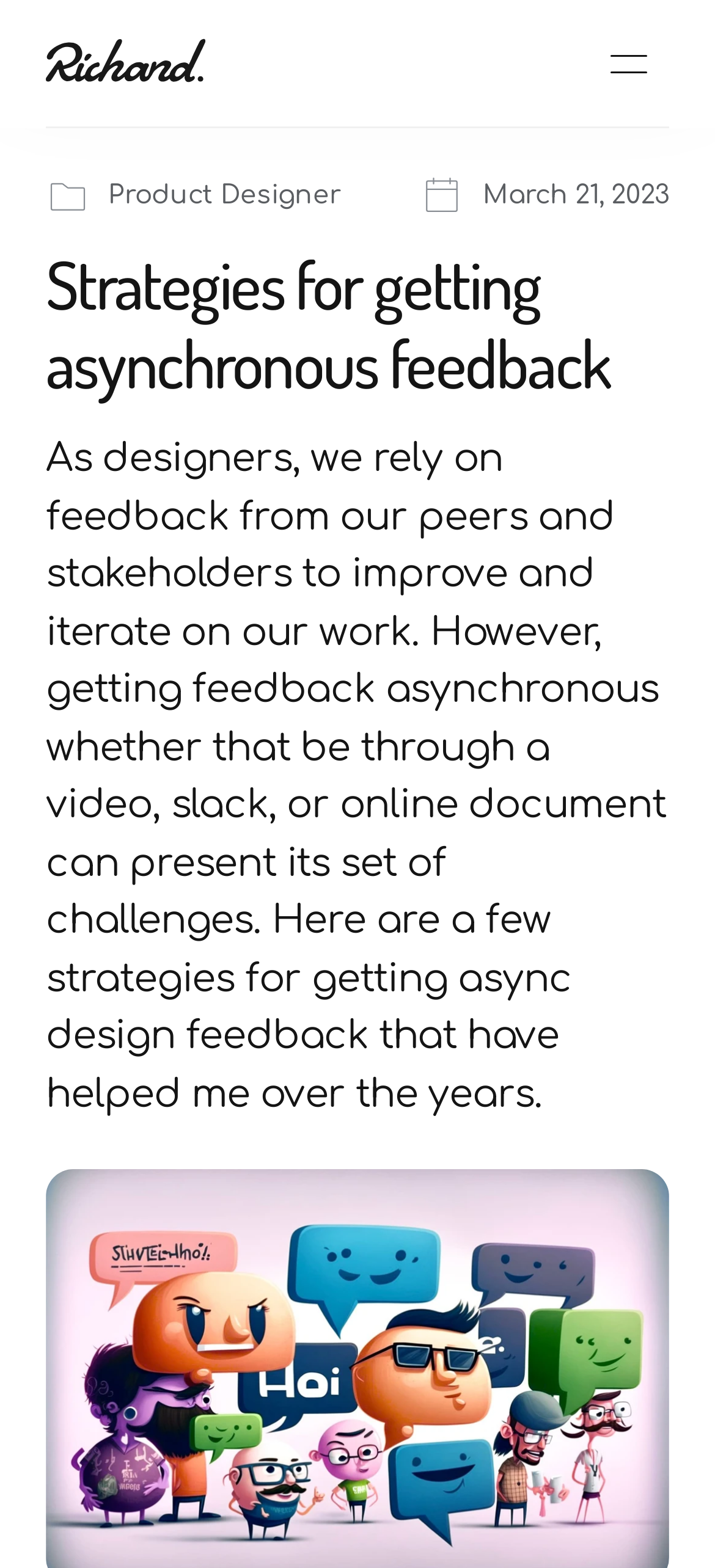What is the topic of the article?
Using the visual information, reply with a single word or short phrase.

Asynchronous feedback